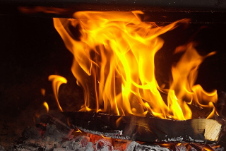Provide a single word or phrase to answer the given question: 
What is the atmosphere created by the fire?

Warm and inviting